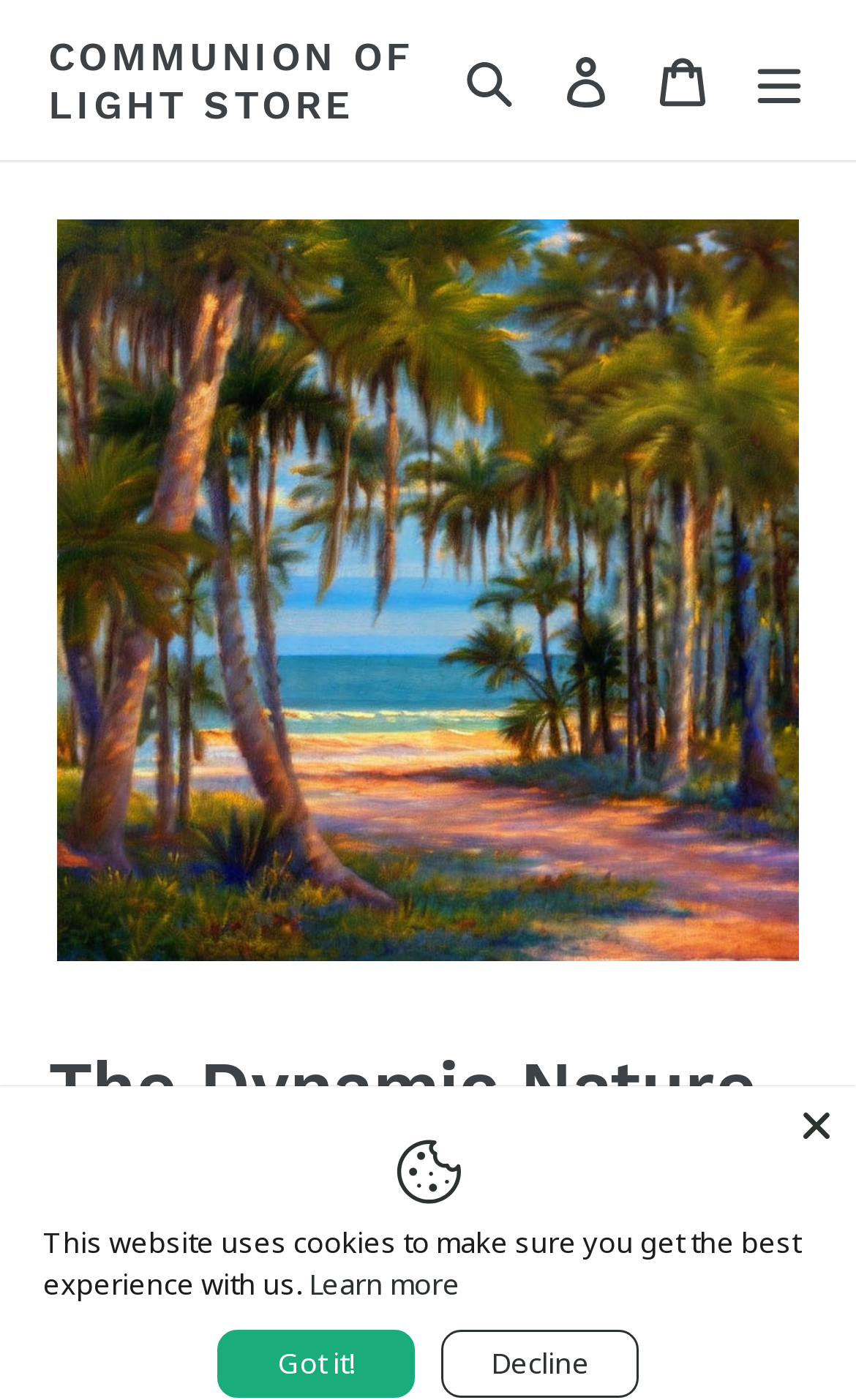Describe in detail what you see on the webpage.

The webpage is about "The Dynamic Nature Of Your Body" and appears to be a product page from the "Communion of Light Store". At the top left, there is a link to the store's homepage. Next to it, there are three buttons: "Search", "Log in", and "Cart". On the top right, there is a "Menu" button.

Below the top navigation bar, there is a large image taking up most of the width, with the title "The Dynamic Nature Of Your Body" written in a heading above it. The image is surrounded by a white border.

Further down, there is a description list with two items: "Regular price" and its corresponding value, "$49.00". 

At the very bottom of the page, there is a notification about the website using cookies, with a "Learn more" link and two buttons: "Got it!" and "Decline". There are also two small images on the page, one near the top and one near the bottom.

Overall, the webpage has a clean layout, with a focus on the product image and description.